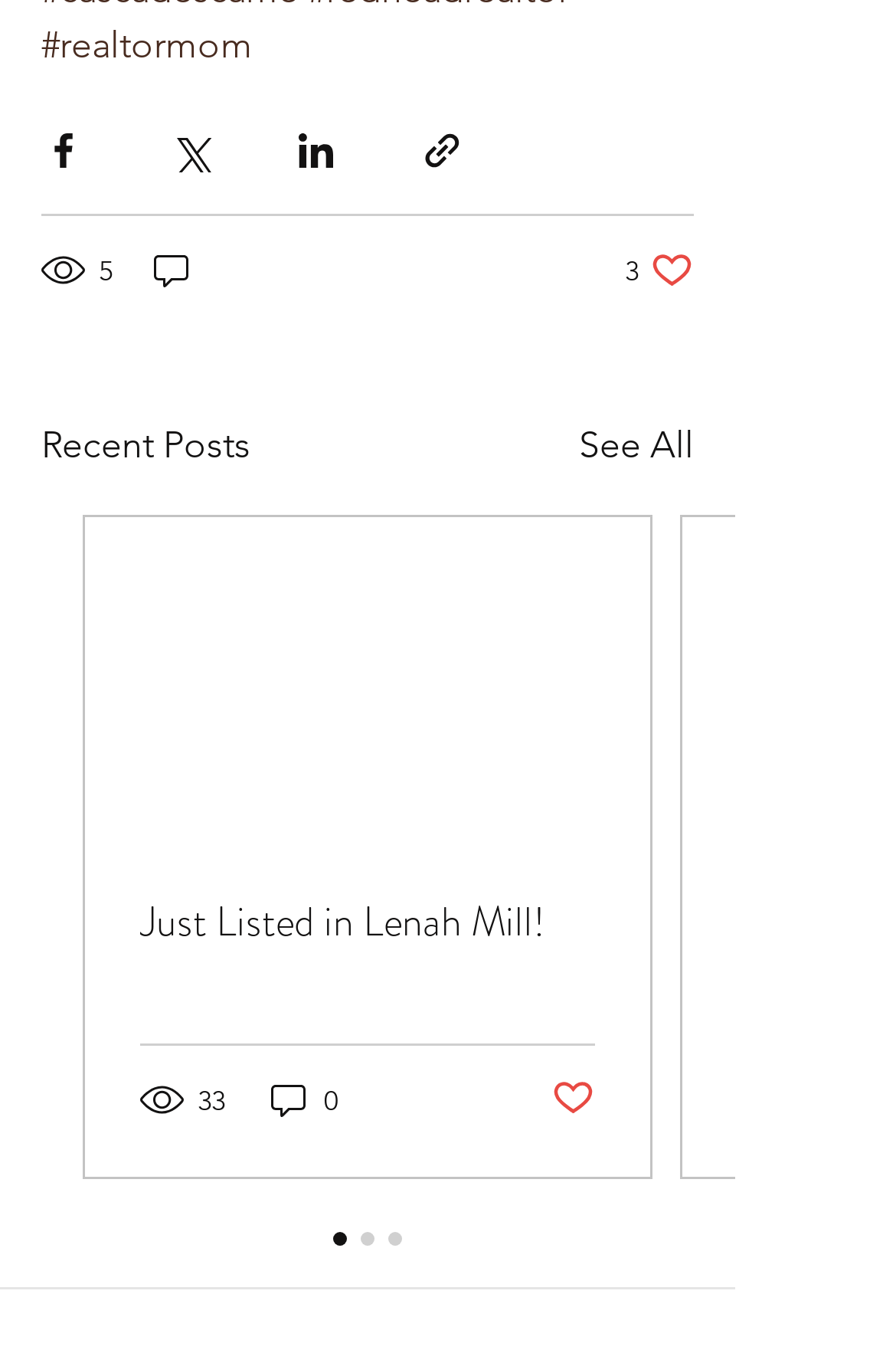Give a one-word or phrase response to the following question: What is the text on the first social media sharing button?

Share via Facebook